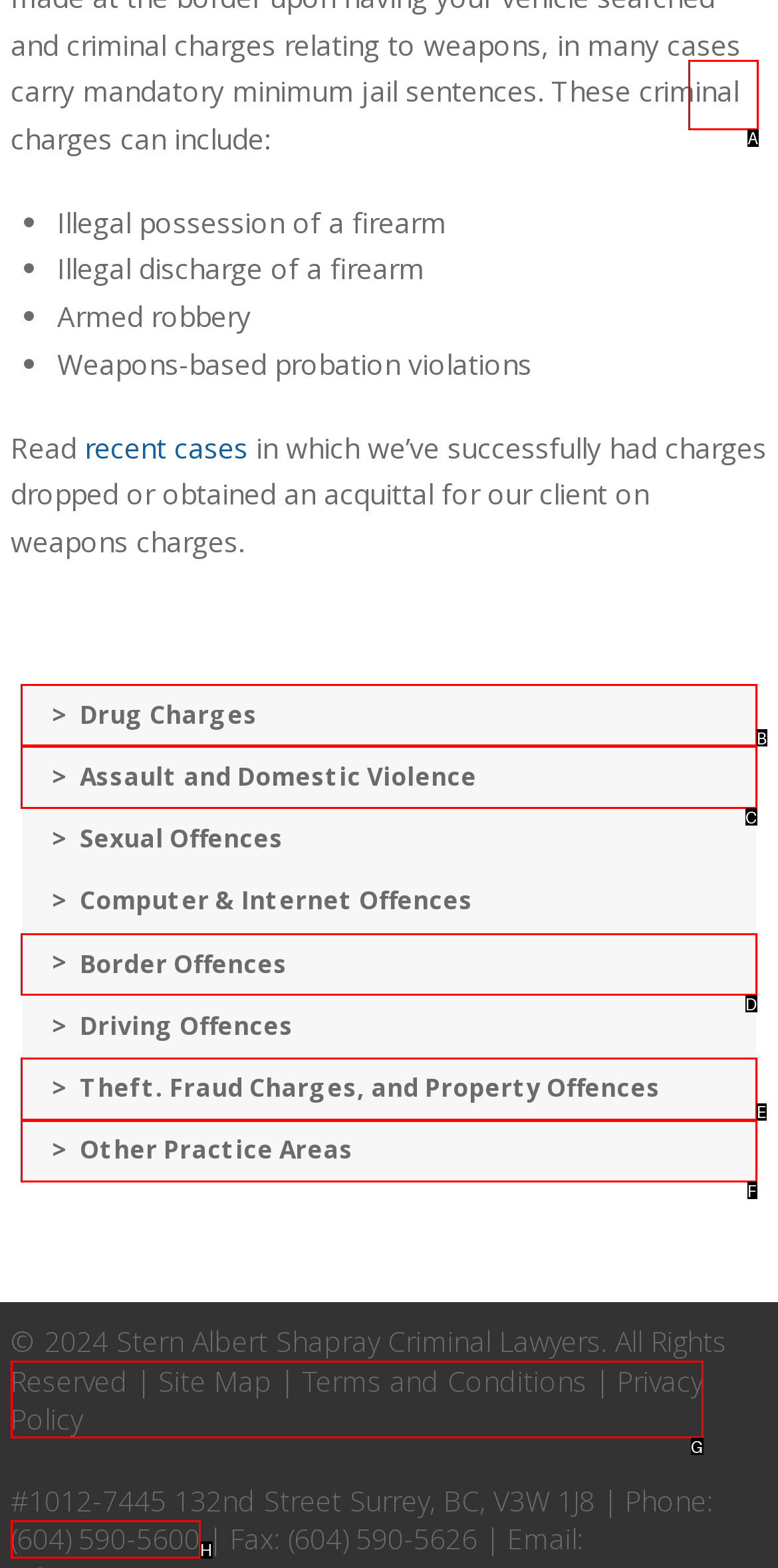Based on the description Privacy Policy, identify the most suitable HTML element from the options. Provide your answer as the corresponding letter.

G